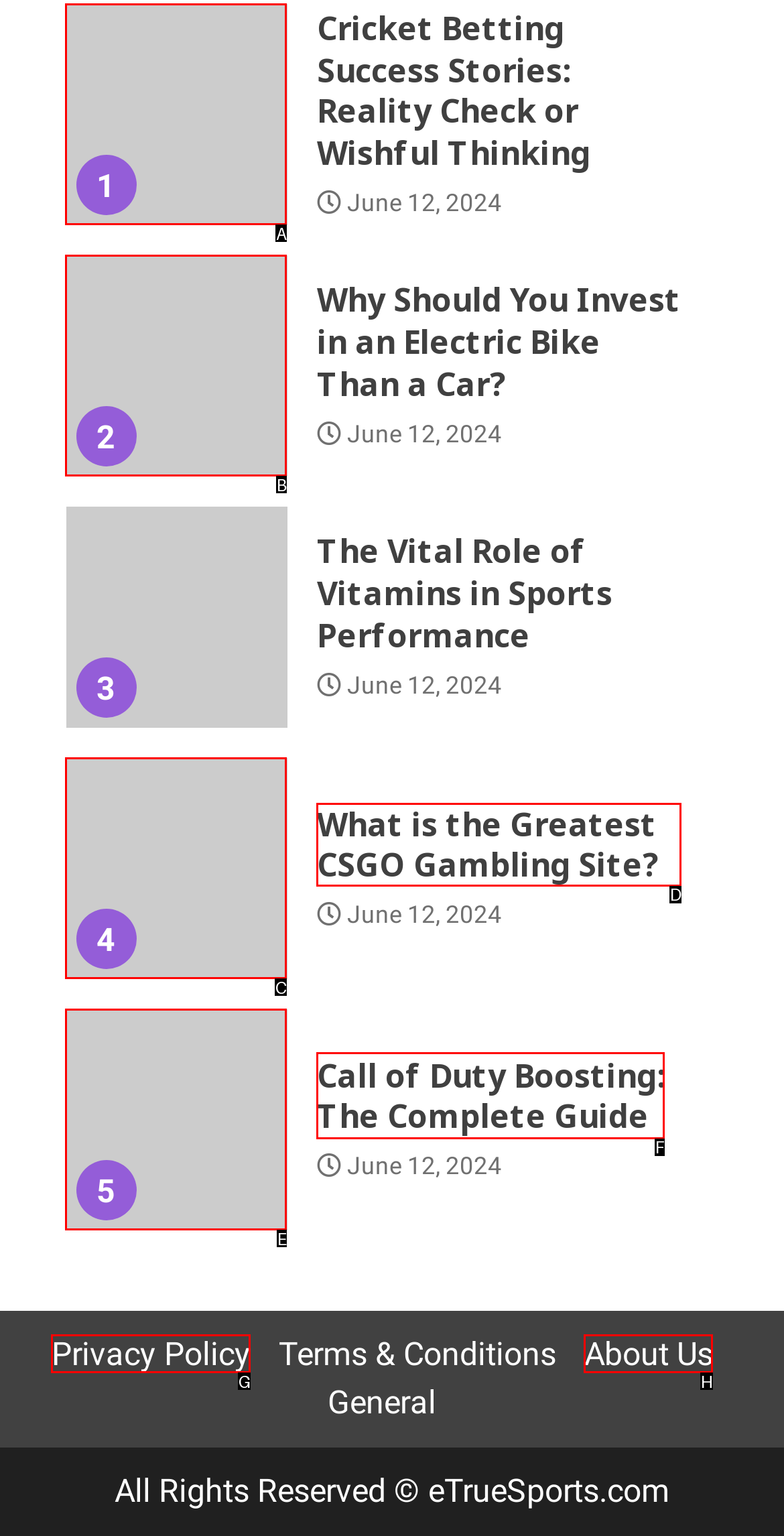For the instruction: Check the Greatest CSGO Gambling Site, which HTML element should be clicked?
Respond with the letter of the appropriate option from the choices given.

D